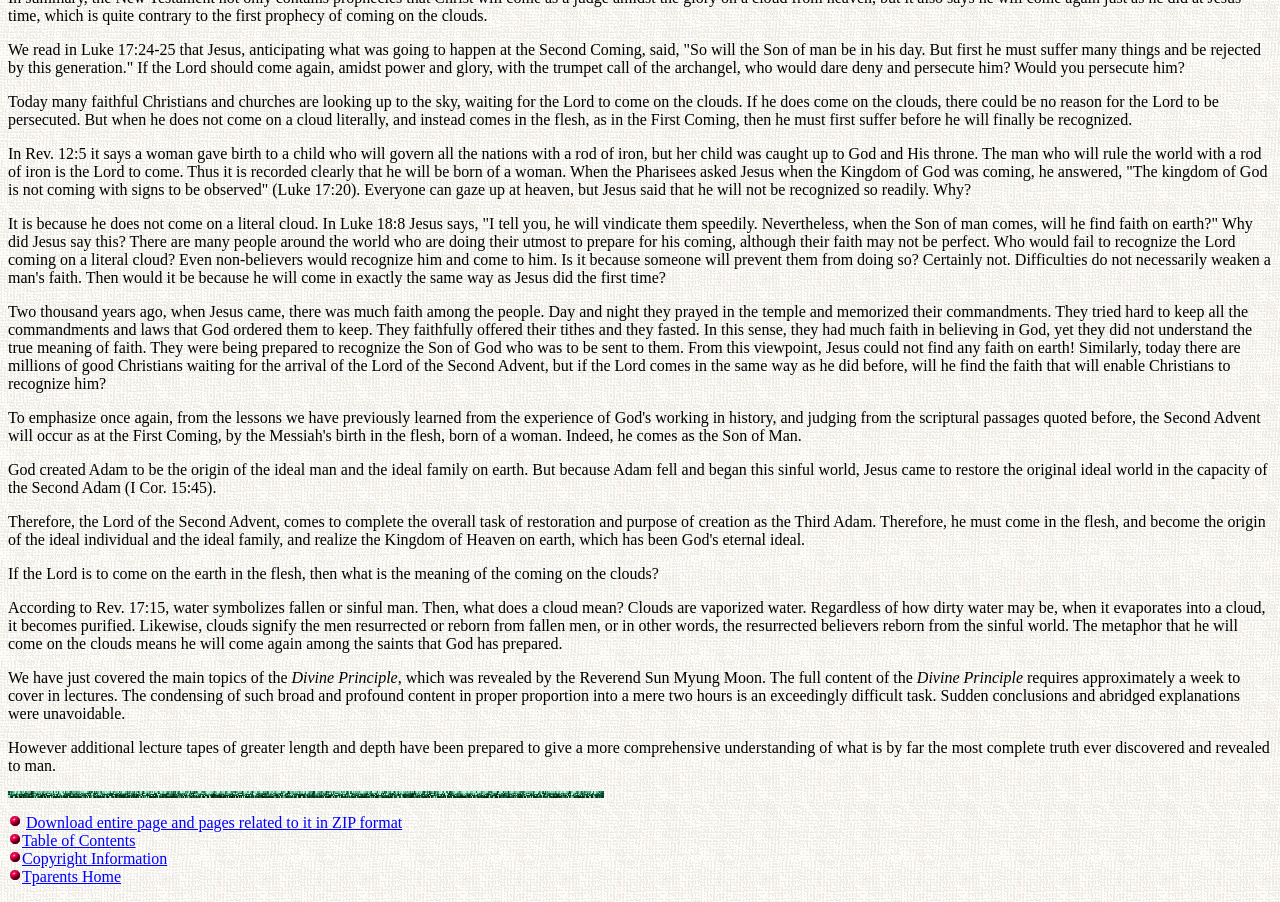Locate the UI element described by Table of Contents in the provided webpage screenshot. Return the bounding box coordinates in the format (top-left x, top-left y, bottom-right x, bottom-right y), ensuring all values are between 0 and 1.

[0.017, 0.922, 0.106, 0.941]